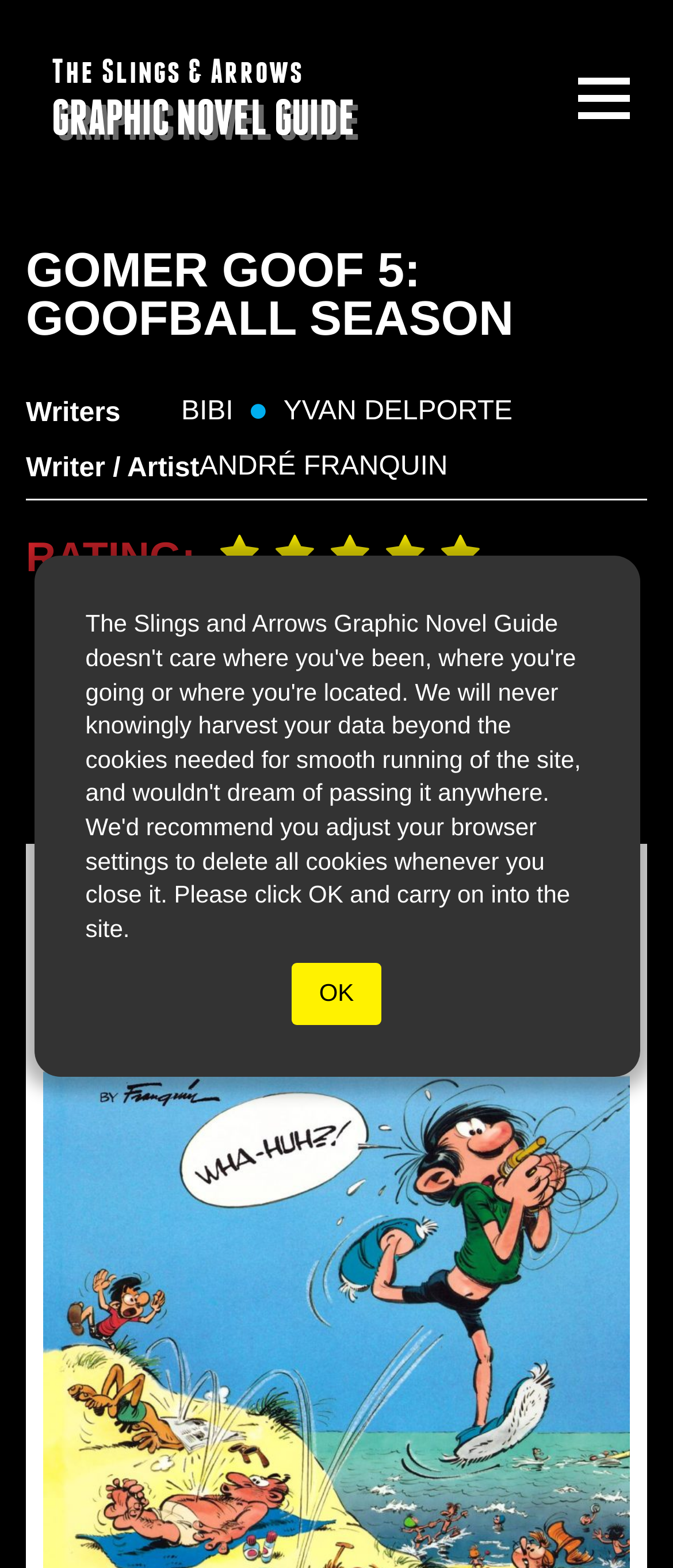What is the rating of the graphic novel?
Based on the visual details in the image, please answer the question thoroughly.

The webpage mentions 'RATING:' but does not provide a specific rating value.